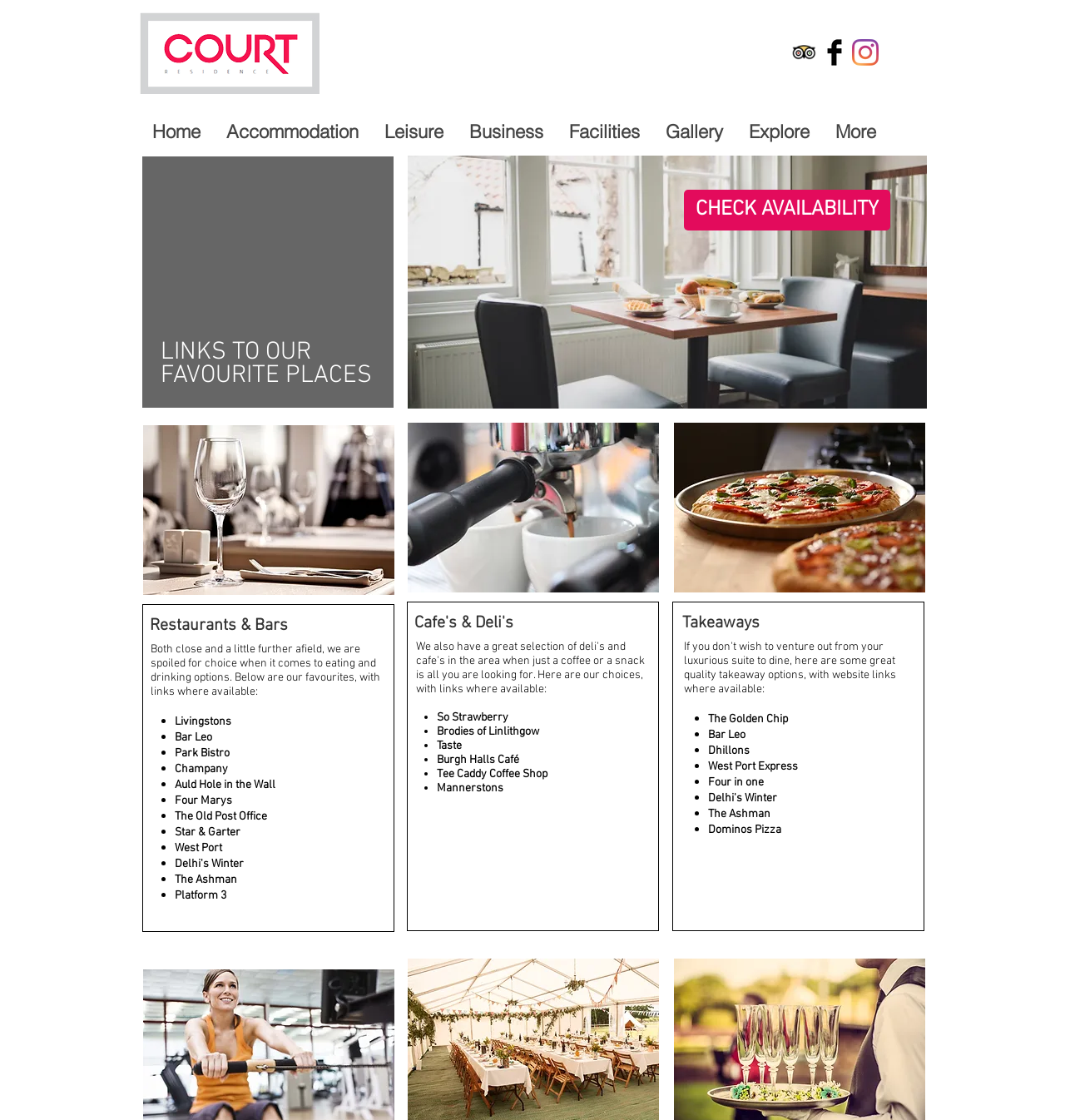Provide a one-word or one-phrase answer to the question:
What is the format of the list of links?

Bullet points